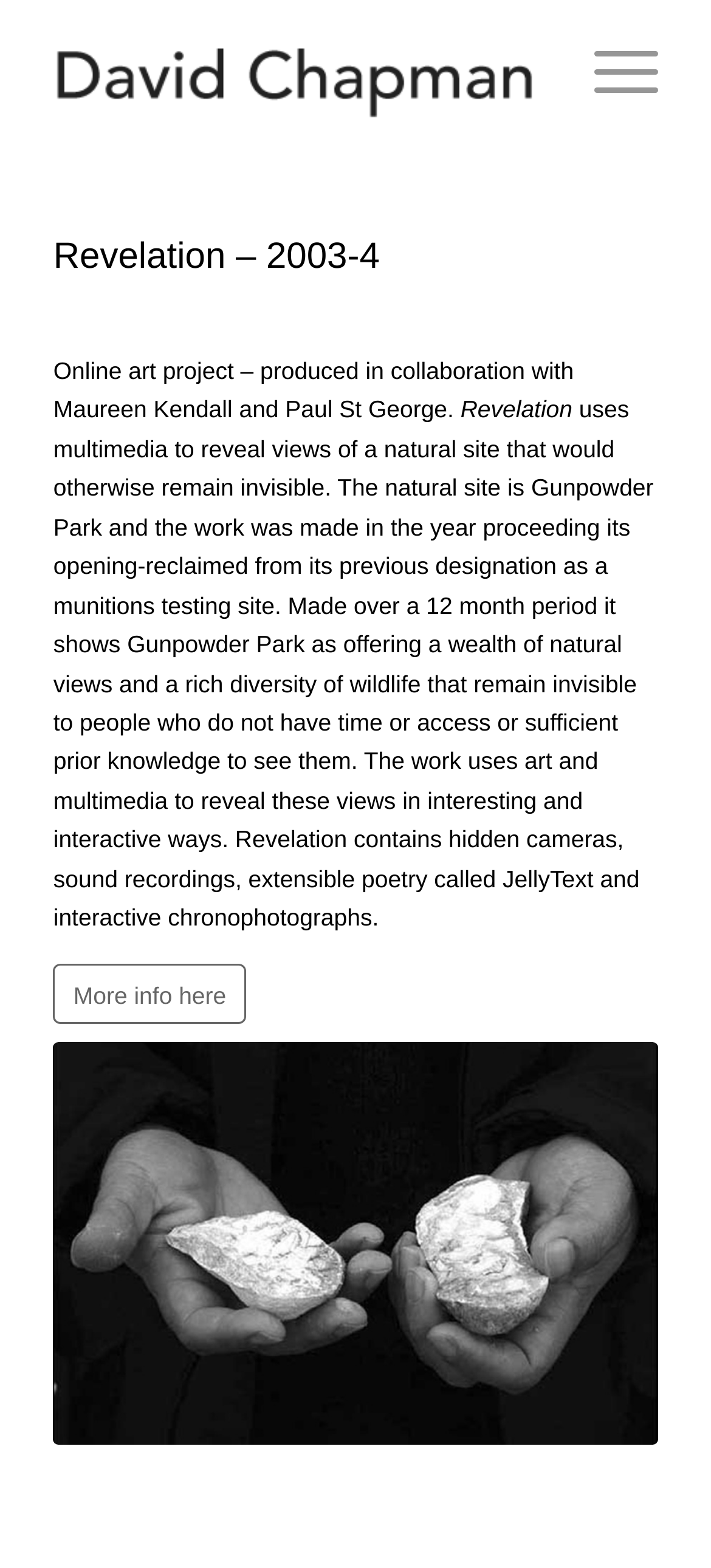Summarize the contents and layout of the webpage in detail.

The webpage is about an online art project called "Revelation" created in 2003-4 by David Chapman. At the top left of the page, there is a link to the artist's name, accompanied by a small image of David Chapman. To the right of this, there is a "Menu" link. 

Below these elements, there is a heading that displays the title of the project, "Revelation – 2003-4". Underneath the heading, there is a brief description of the project, stating that it was produced in collaboration with Maureen Kendall and Paul St George. 

Further down, there is a longer paragraph that explains the project in more detail. It describes how the project uses multimedia to reveal hidden views of Gunpowder Park, a natural site that was previously a munitions testing site. The project aims to show the park's natural beauty and diversity of wildlife through various interactive features, including hidden cameras, sound recordings, and interactive chronophotographs.

Below this paragraph, there is a link to "More info here", which likely leads to additional information about the project. At the bottom of the page, there is a large image that takes up most of the width of the page, possibly showcasing the project's multimedia features.